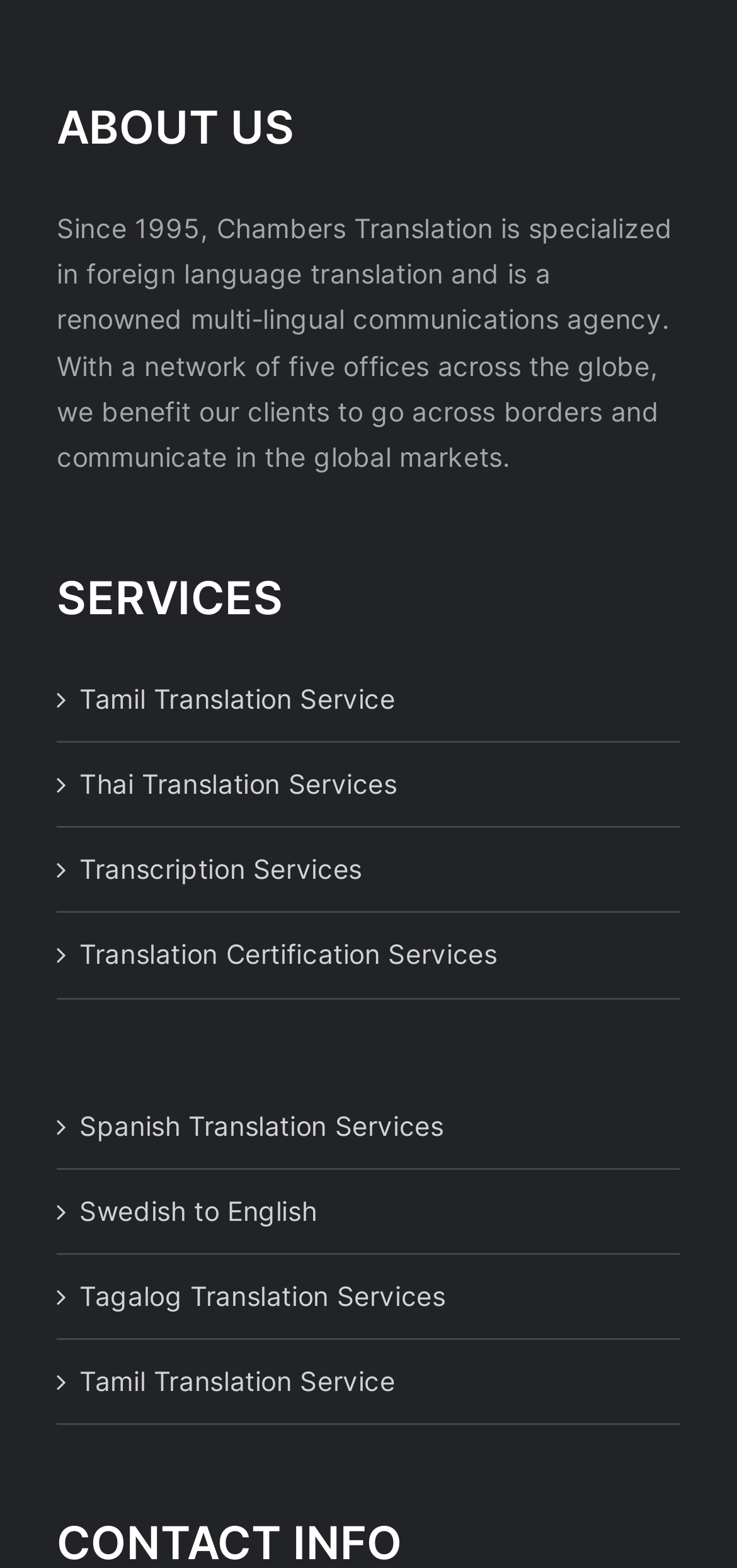Determine the bounding box coordinates of the clickable region to execute the instruction: "read about spanish translation services". The coordinates should be four float numbers between 0 and 1, denoted as [left, top, right, bottom].

[0.108, 0.703, 0.897, 0.732]